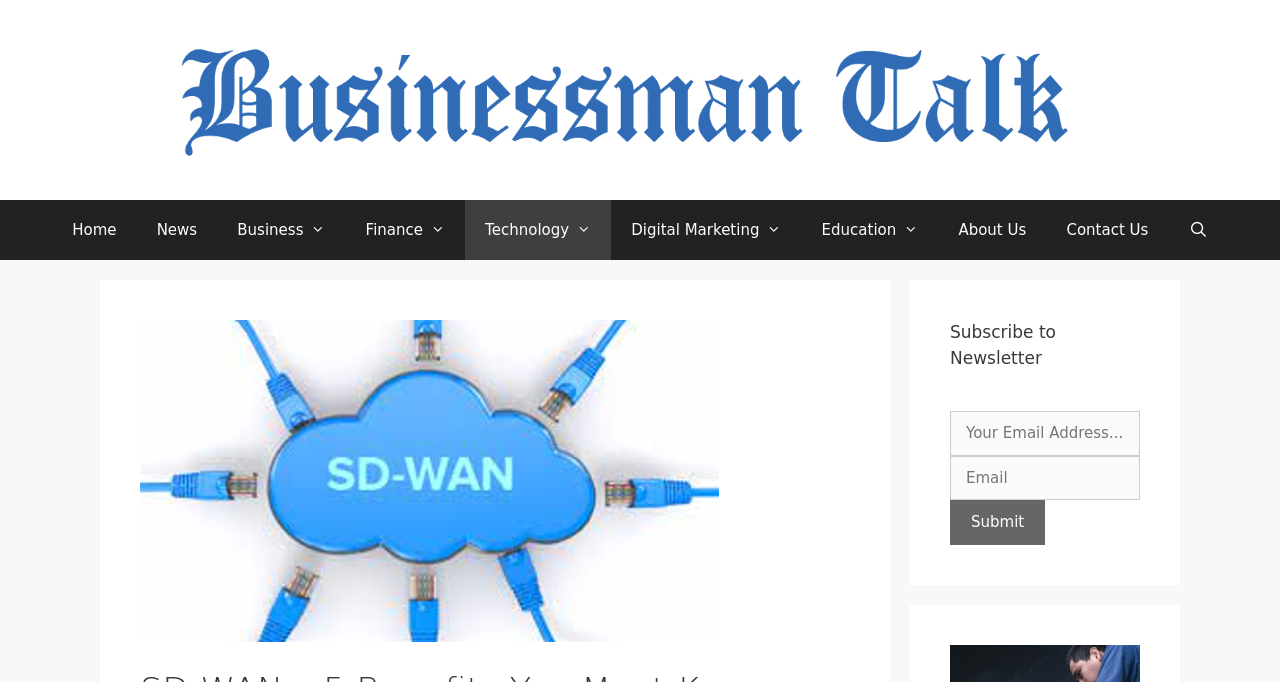How many images are there in the banner section?
Provide a detailed and well-explained answer to the question.

The banner section contains a link with the text 'BusinessMan Talk' and an image with the same name. There is only one image in the banner section.